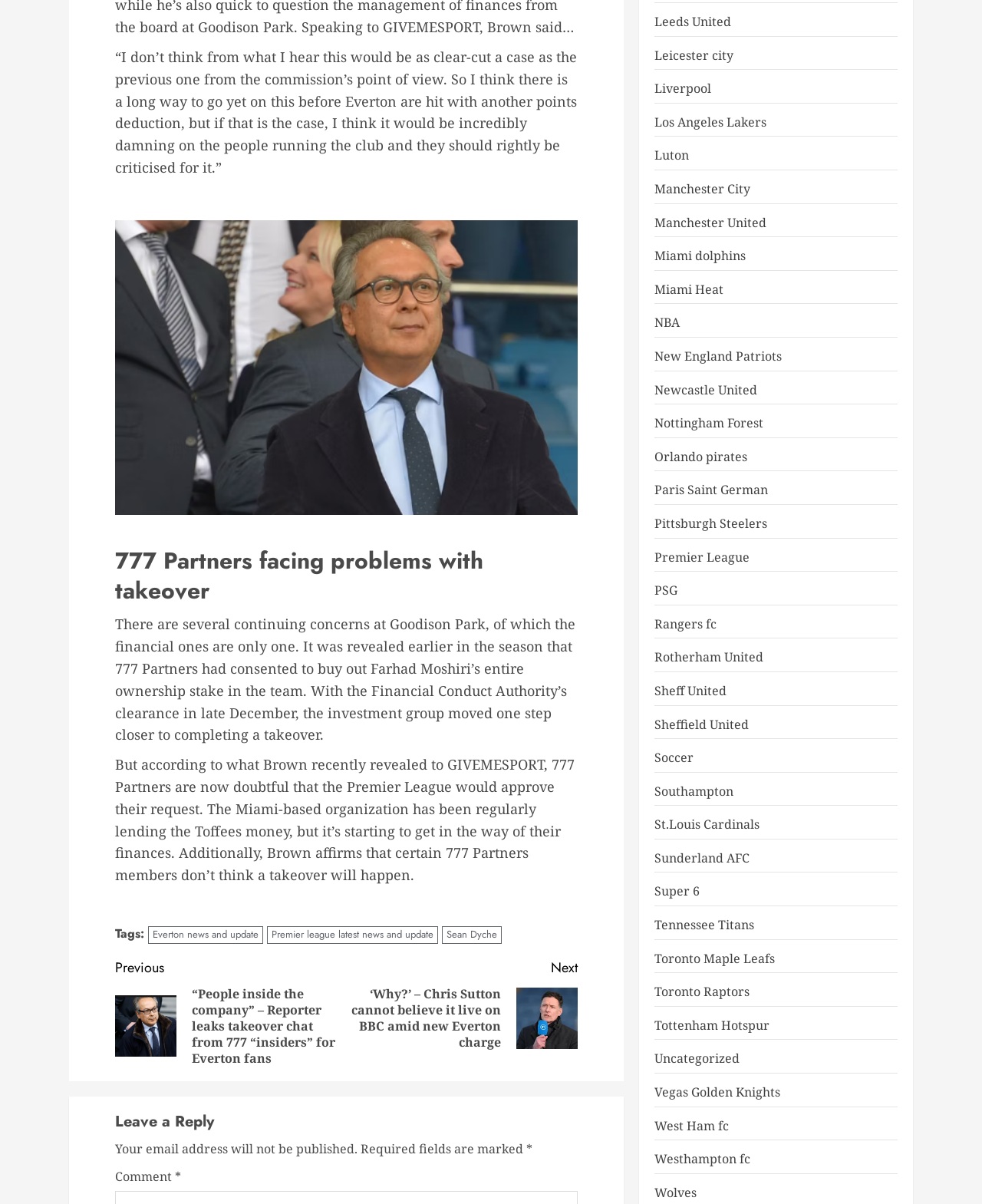Look at the image and answer the question in detail:
Who is the current owner of Everton?

The article mentions that 777 Partners have consented to buy out Farhad Moshiri's entire ownership stake in the team, implying that Moshiri is the current owner.